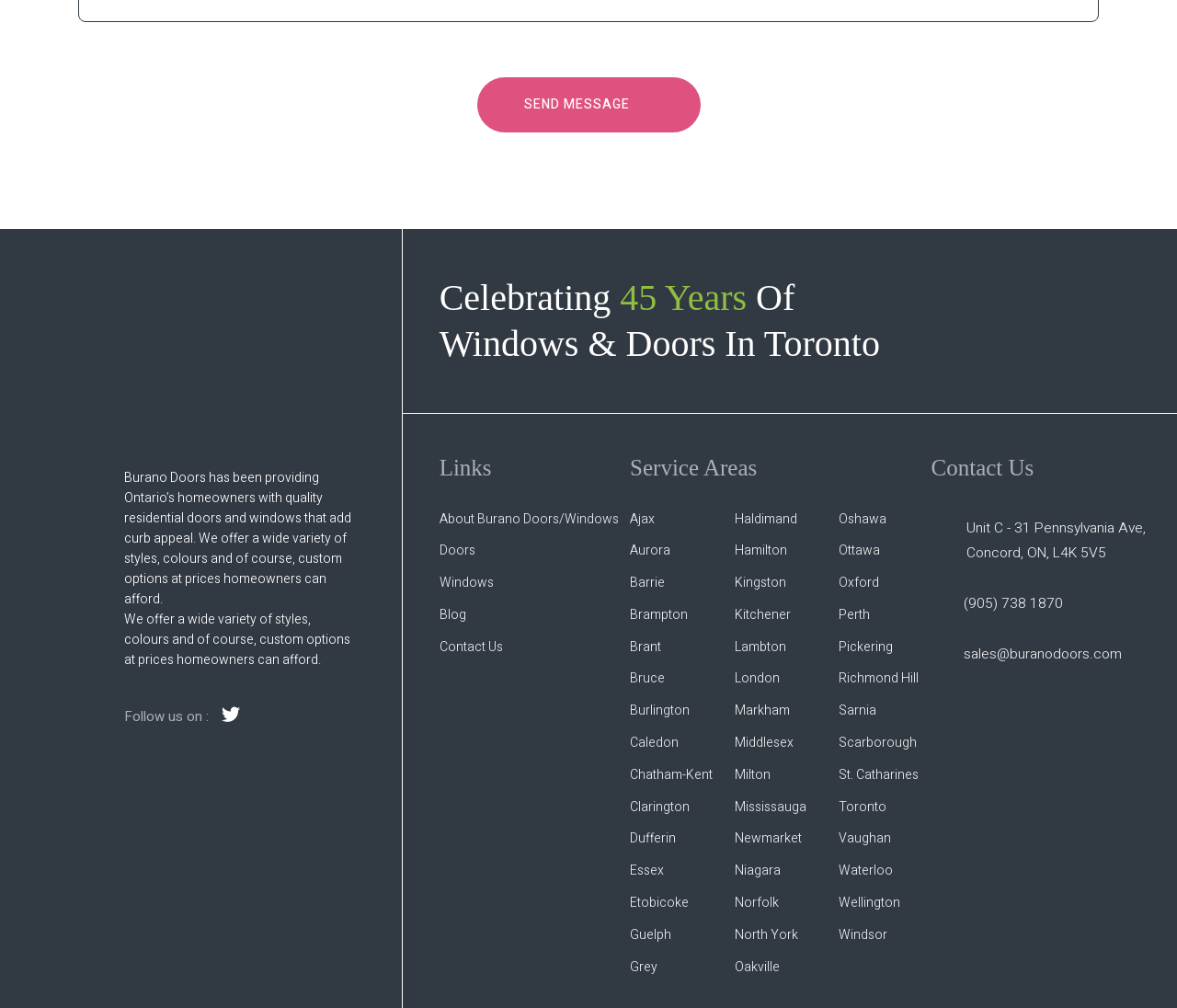Specify the bounding box coordinates of the region I need to click to perform the following instruction: "Contact Burano Doors". The coordinates must be four float numbers in the range of 0 to 1, i.e., [left, top, right, bottom].

[0.821, 0.489, 0.972, 0.535]